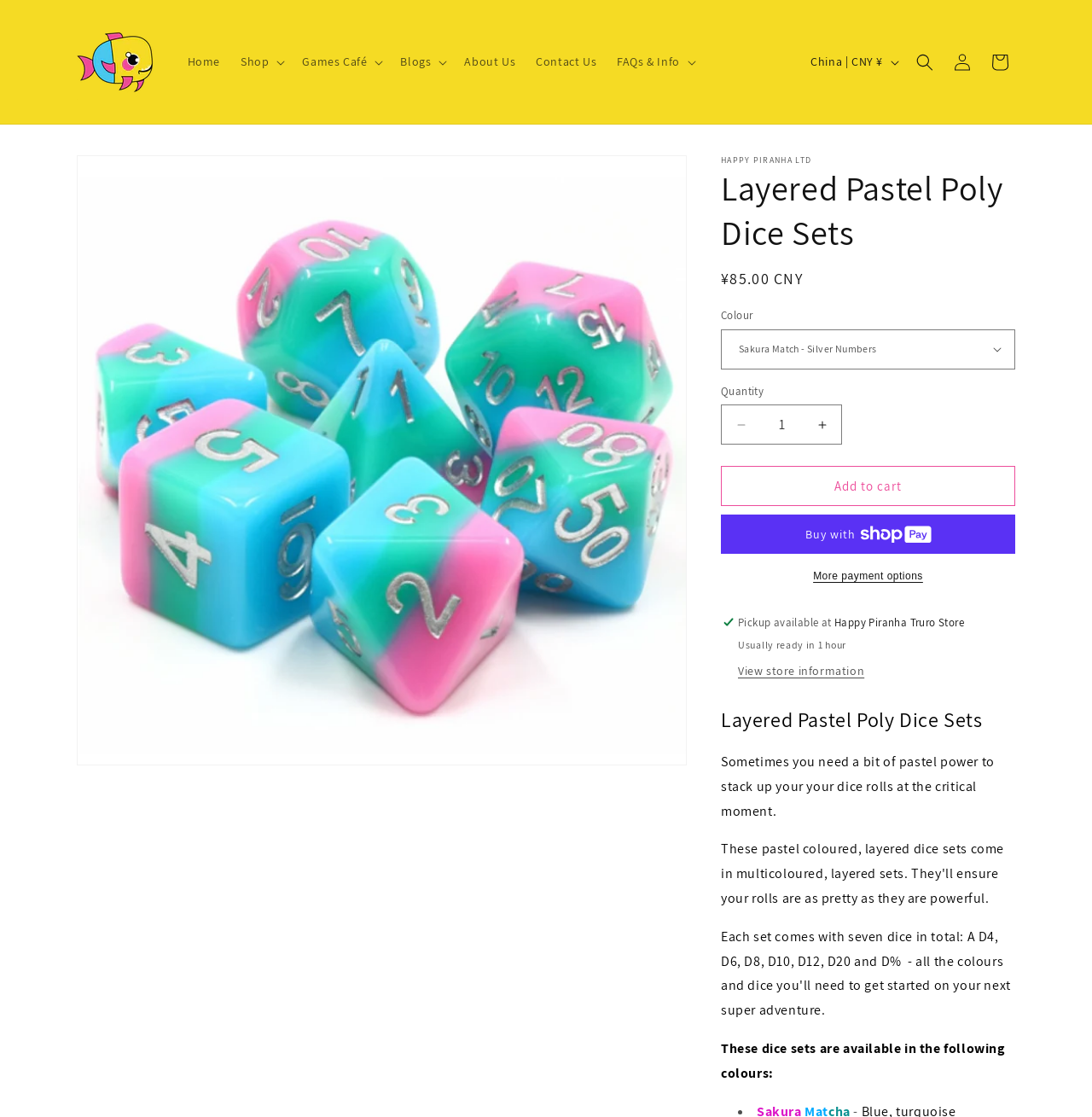What is the current price of the product?
Please provide a single word or phrase as your answer based on the image.

¥85.00 CNY